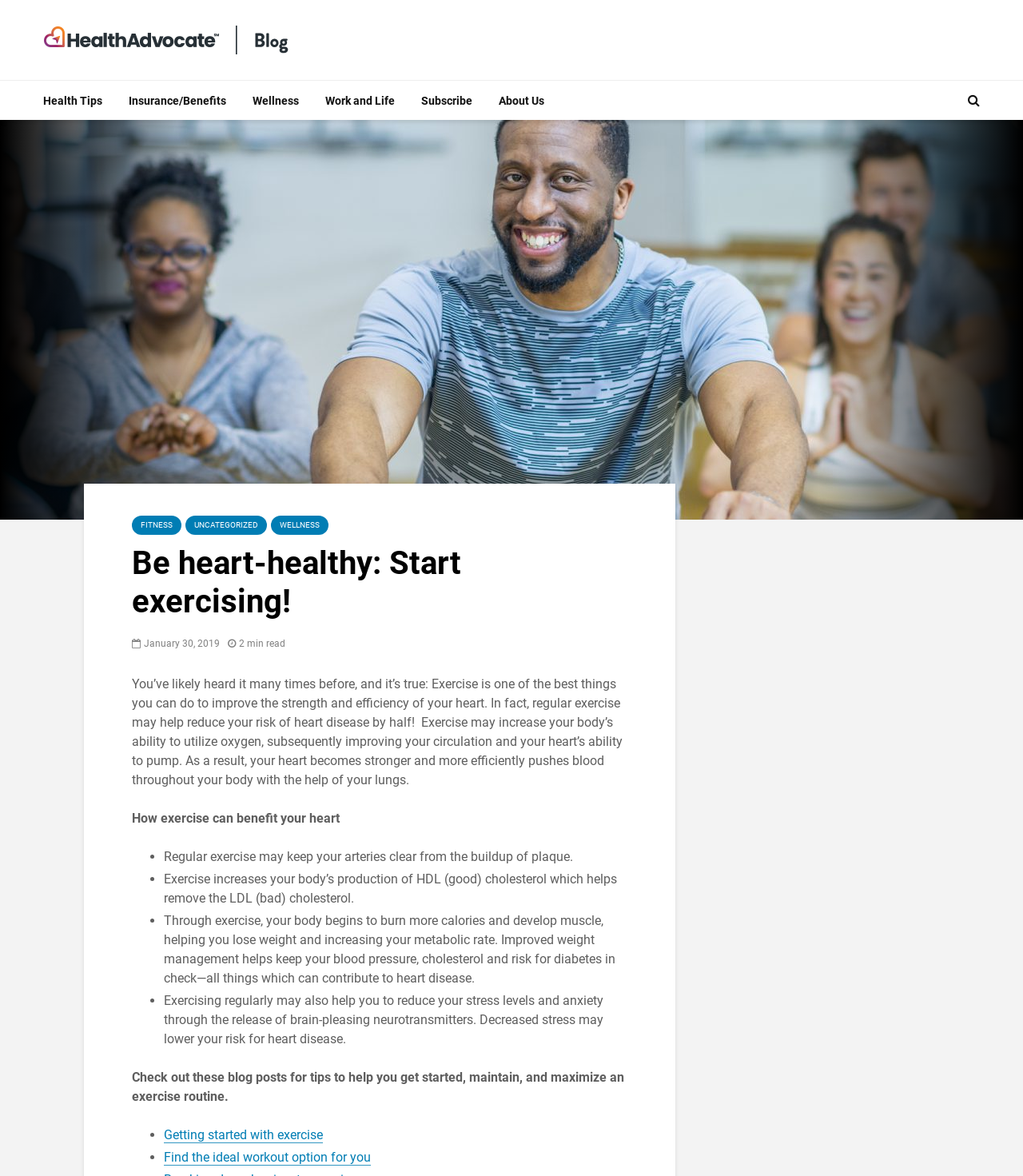Find the bounding box coordinates of the element I should click to carry out the following instruction: "Click on the 'Getting started with exercise' link".

[0.16, 0.959, 0.316, 0.972]